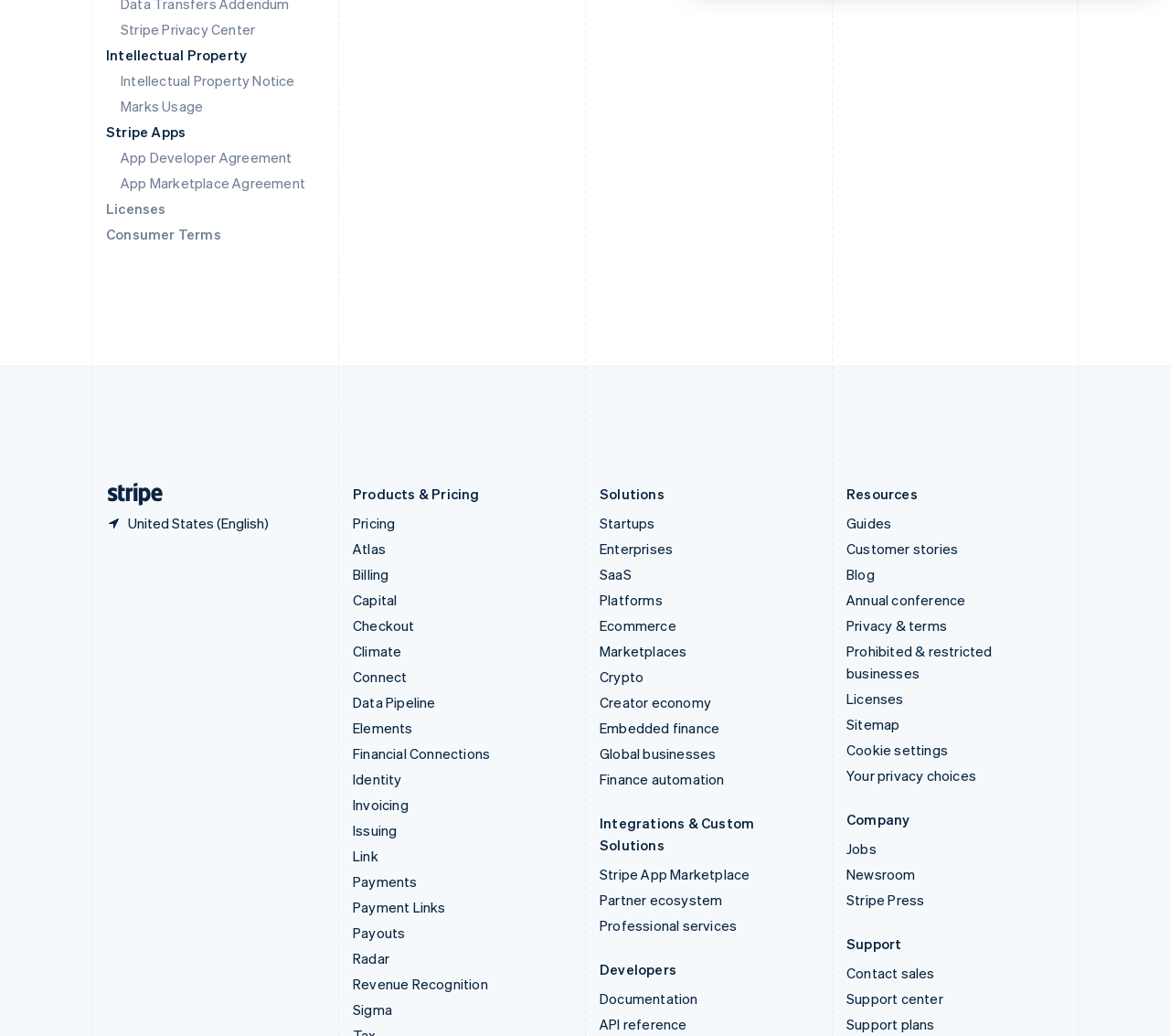What is the country selected by default?
Observe the image and answer the question with a one-word or short phrase response.

United States